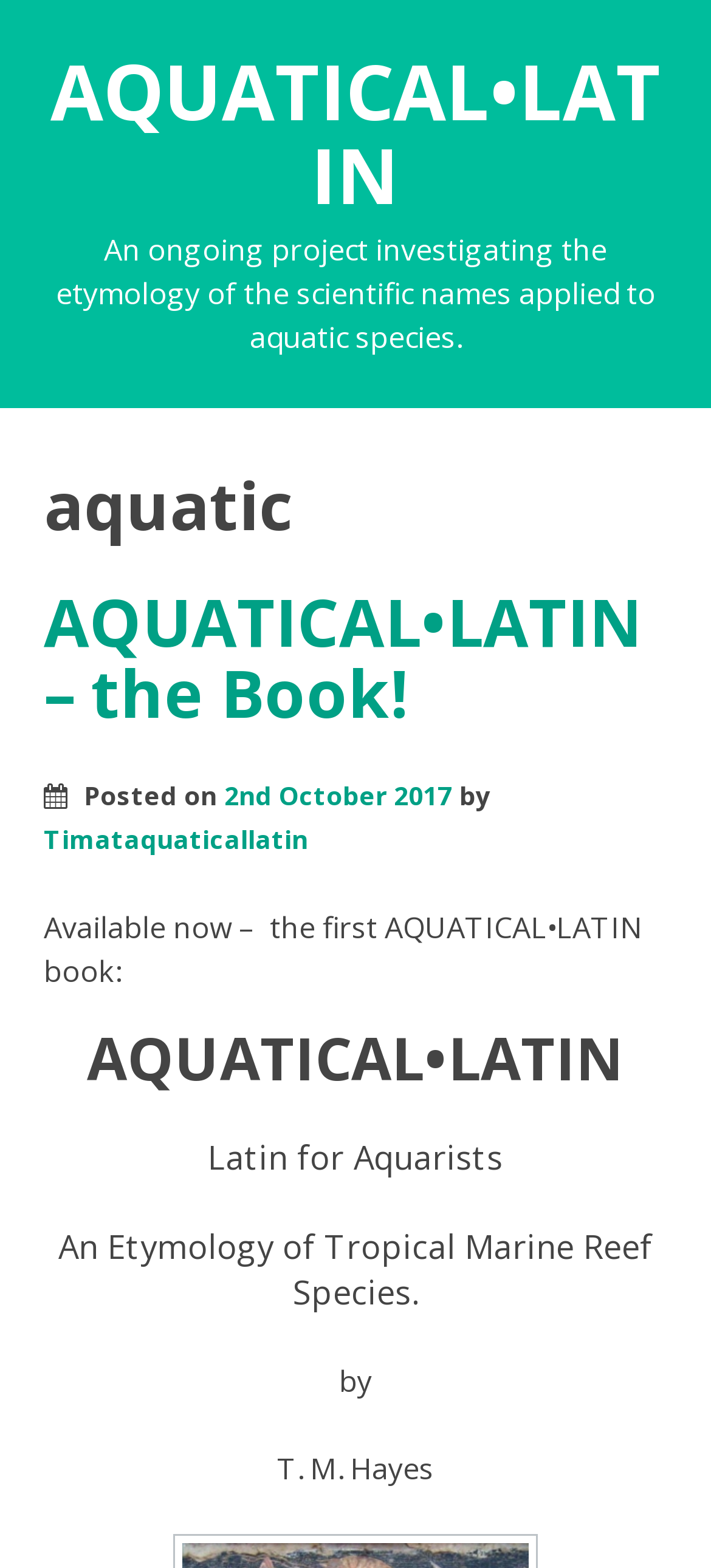Extract the bounding box coordinates of the UI element described by: "2nd October 20175th December 2017". The coordinates should include four float numbers ranging from 0 to 1, e.g., [left, top, right, bottom].

[0.315, 0.496, 0.636, 0.518]